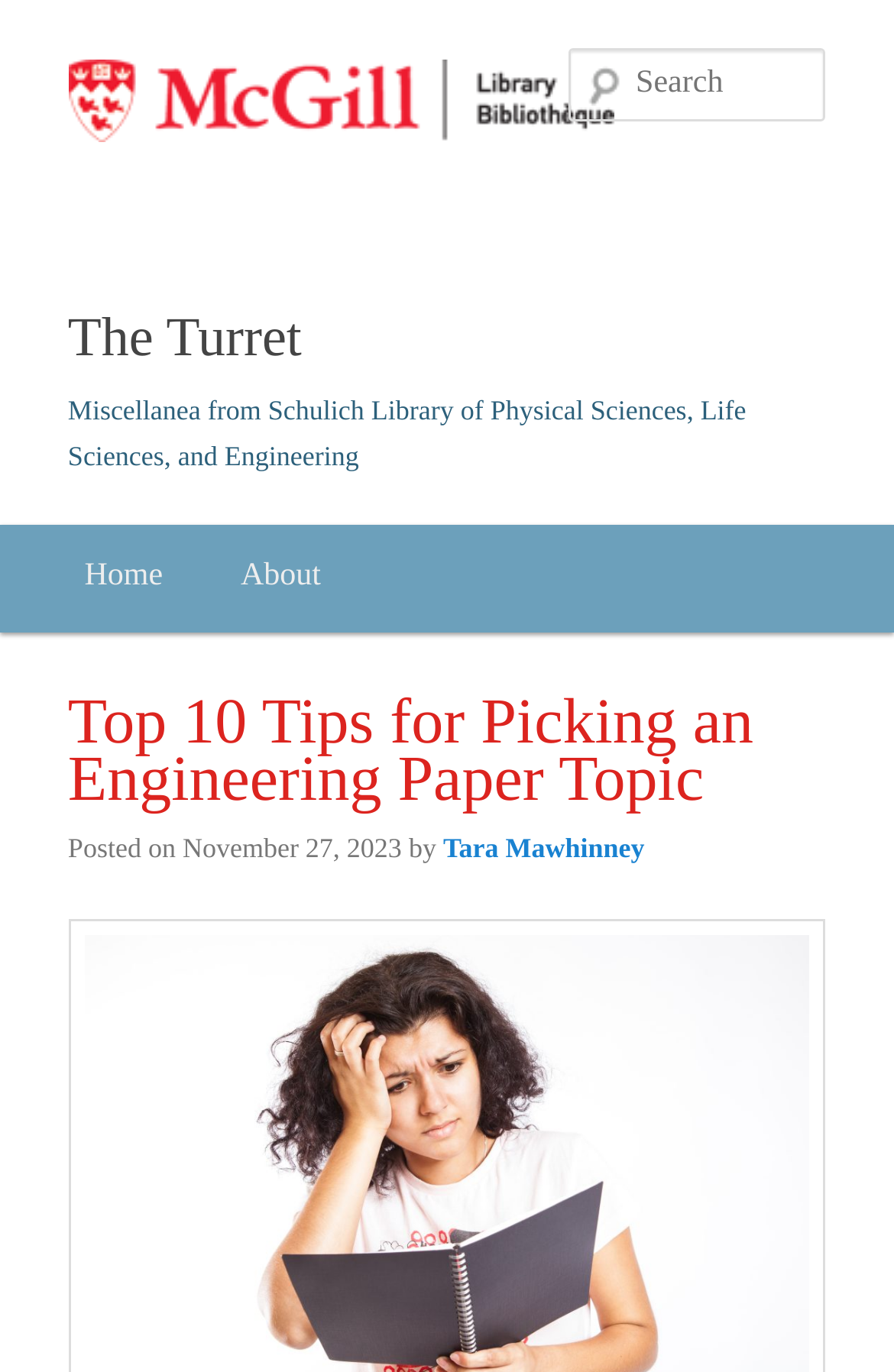Using the provided element description: "The Turret", identify the bounding box coordinates. The coordinates should be four floats between 0 and 1 in the order [left, top, right, bottom].

[0.076, 0.225, 0.337, 0.269]